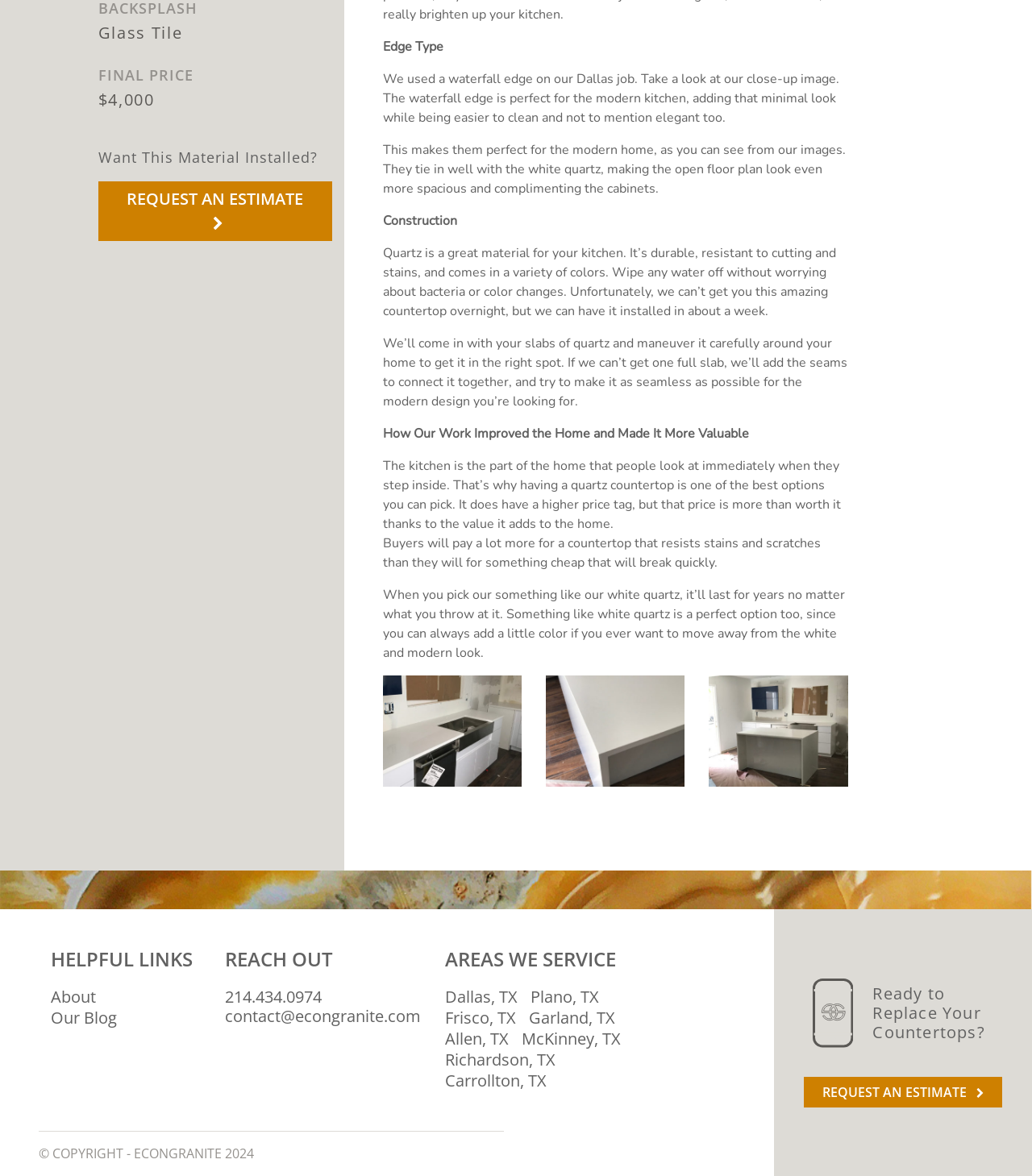Identify the bounding box coordinates of the part that should be clicked to carry out this instruction: "Request an estimate".

[0.095, 0.154, 0.322, 0.205]